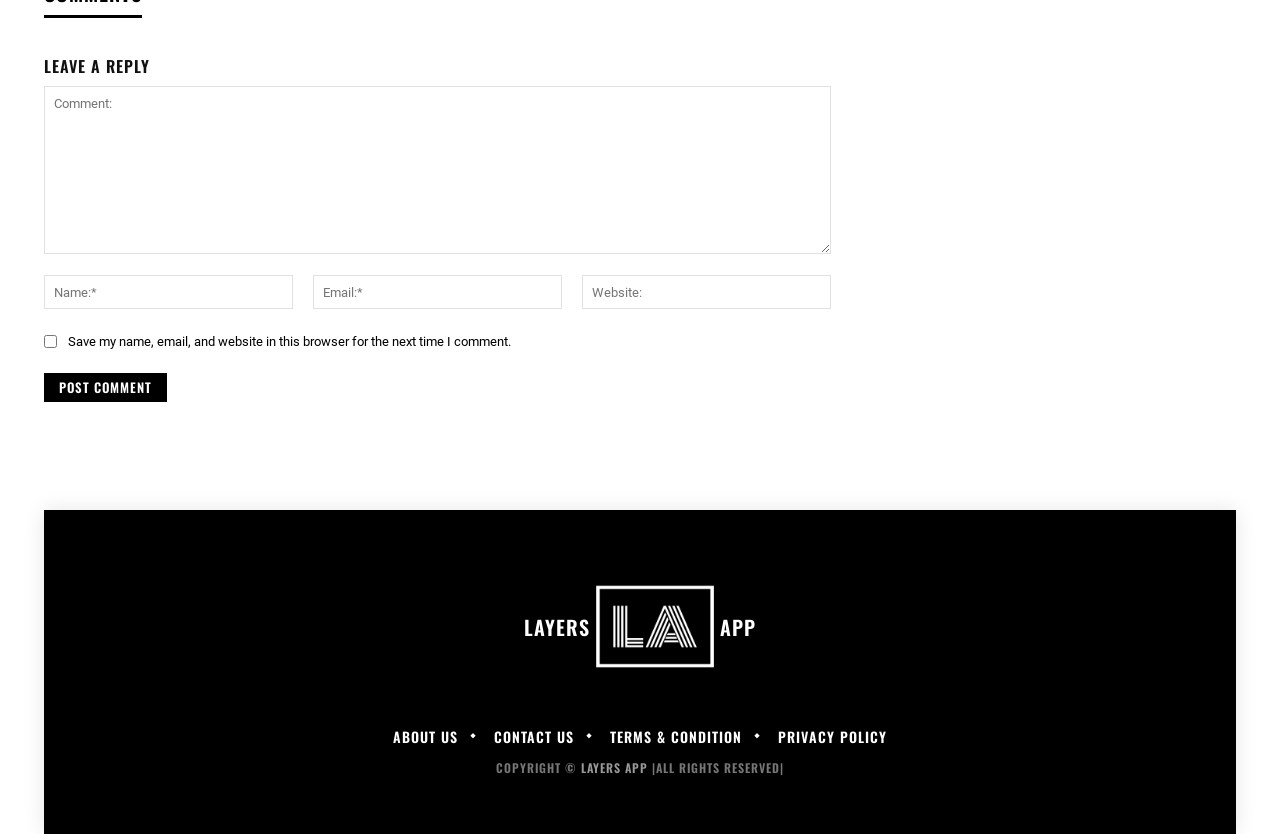Locate the bounding box for the described UI element: "parent_node: Comment: name="comment" placeholder="Comment:"". Ensure the coordinates are four float numbers between 0 and 1, formatted as [left, top, right, bottom].

[0.034, 0.103, 0.649, 0.305]